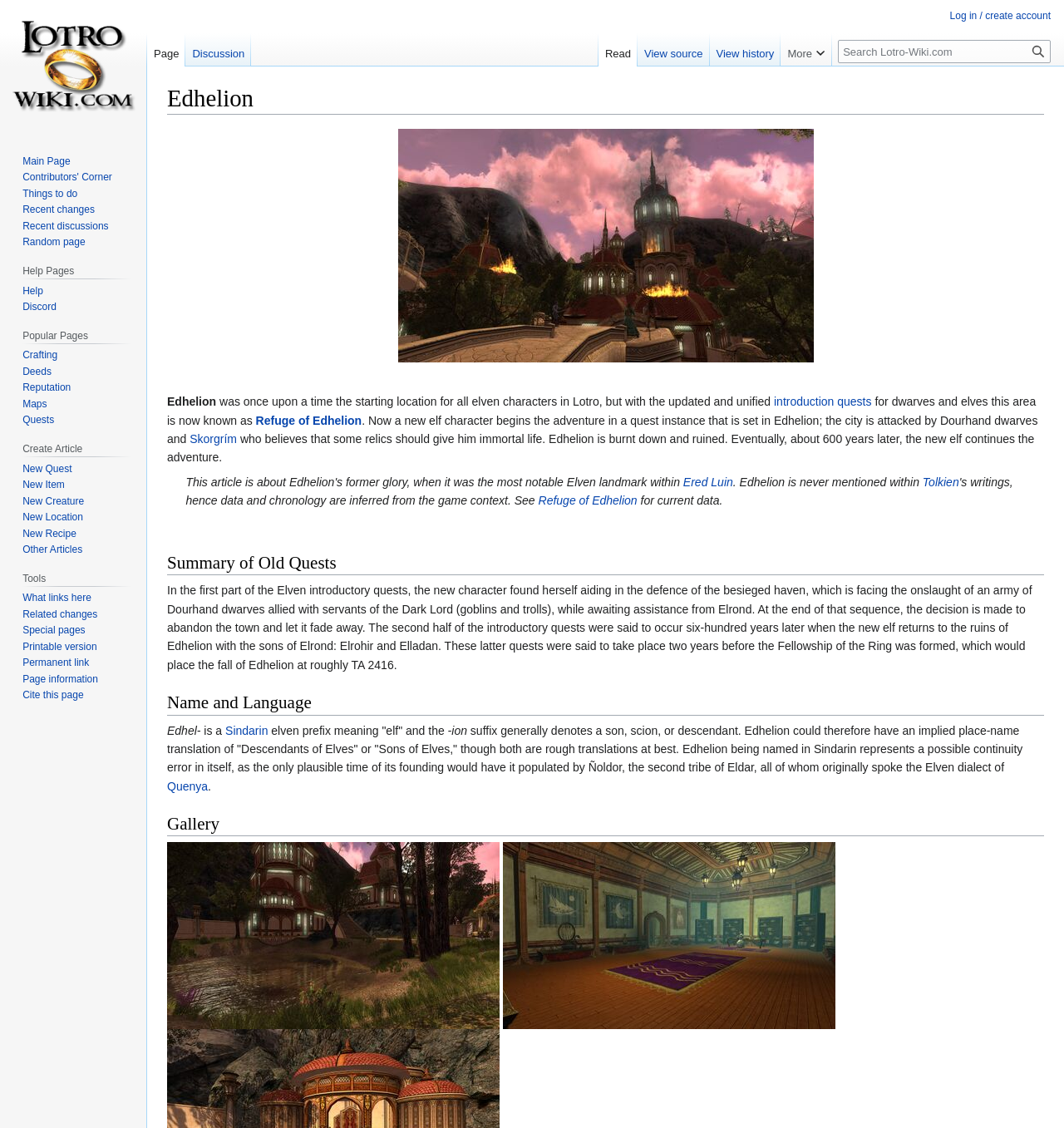Please answer the following question as detailed as possible based on the image: 
What is the language of the elven prefix 'Edhel-'?

The text states that 'Edhel-' is a Sindarin elven prefix meaning 'elf', which implies that the language of the prefix is Sindarin.